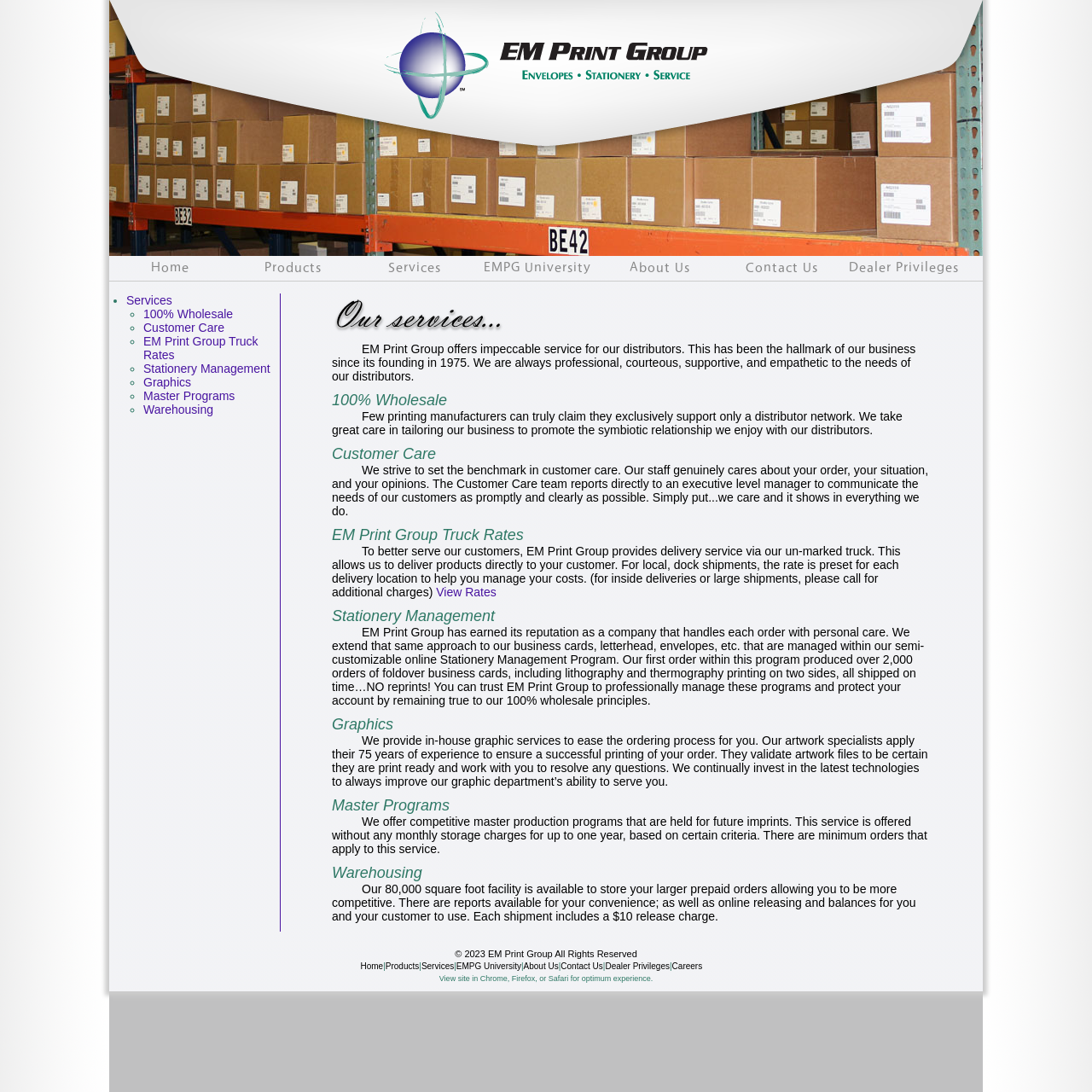Locate the bounding box coordinates for the element described below: "Kayak Fishing World Records". The coordinates must be four float values between 0 and 1, formatted as [left, top, right, bottom].

None